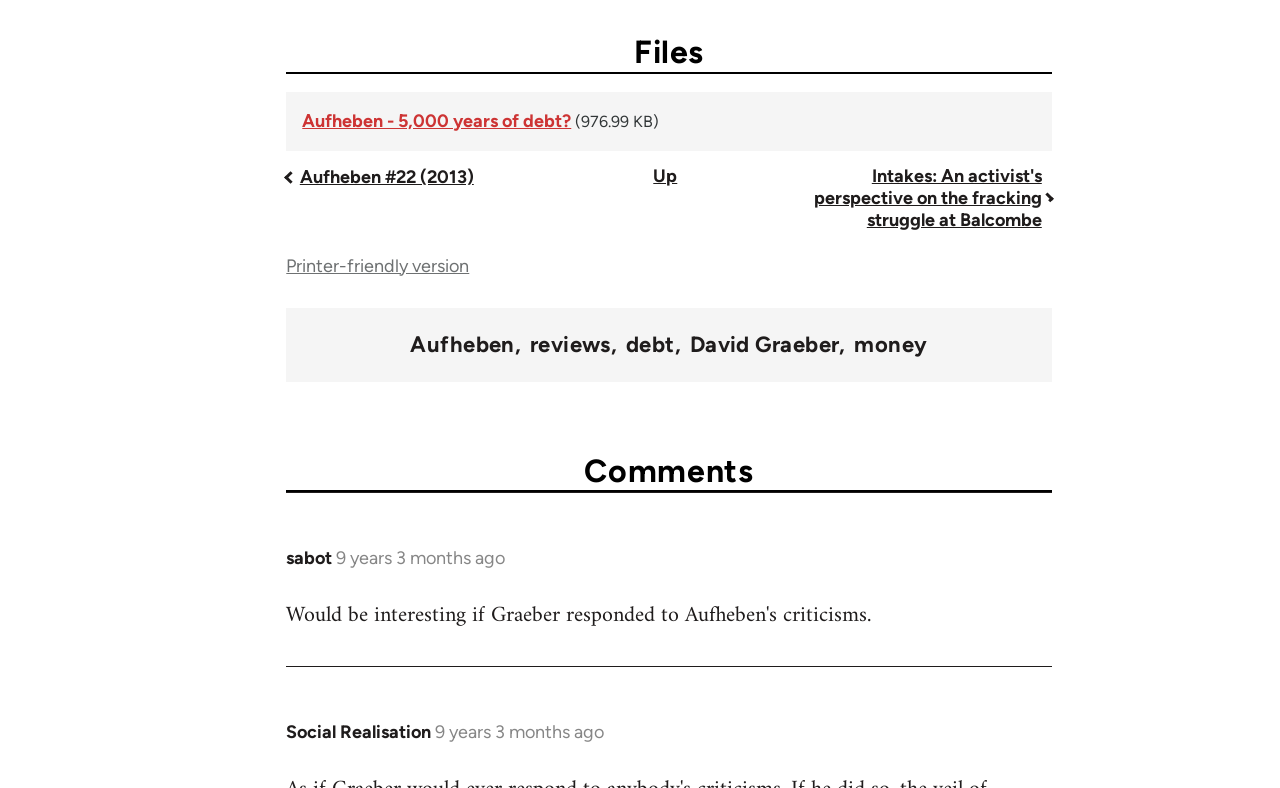Provide a single word or phrase answer to the question: 
What is the purpose of the link 'Printer-friendly version'

To print the page